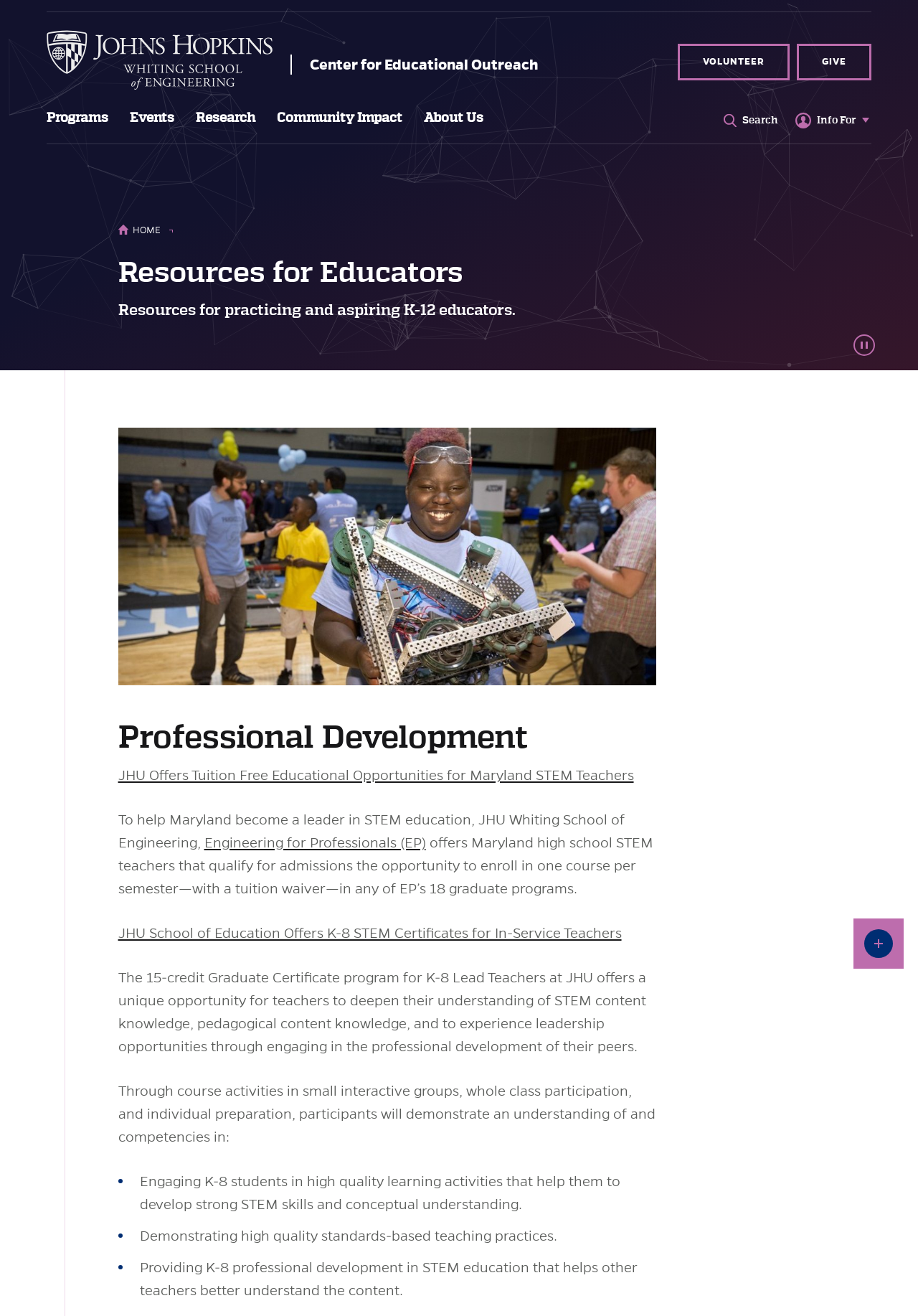From the element description: "parent_node: Community Impact aria-label="Community Impact"", extract the bounding box coordinates of the UI element. The coordinates should be expressed as four float numbers between 0 and 1, in the order [left, top, right, bottom].

[0.438, 0.074, 0.45, 0.106]